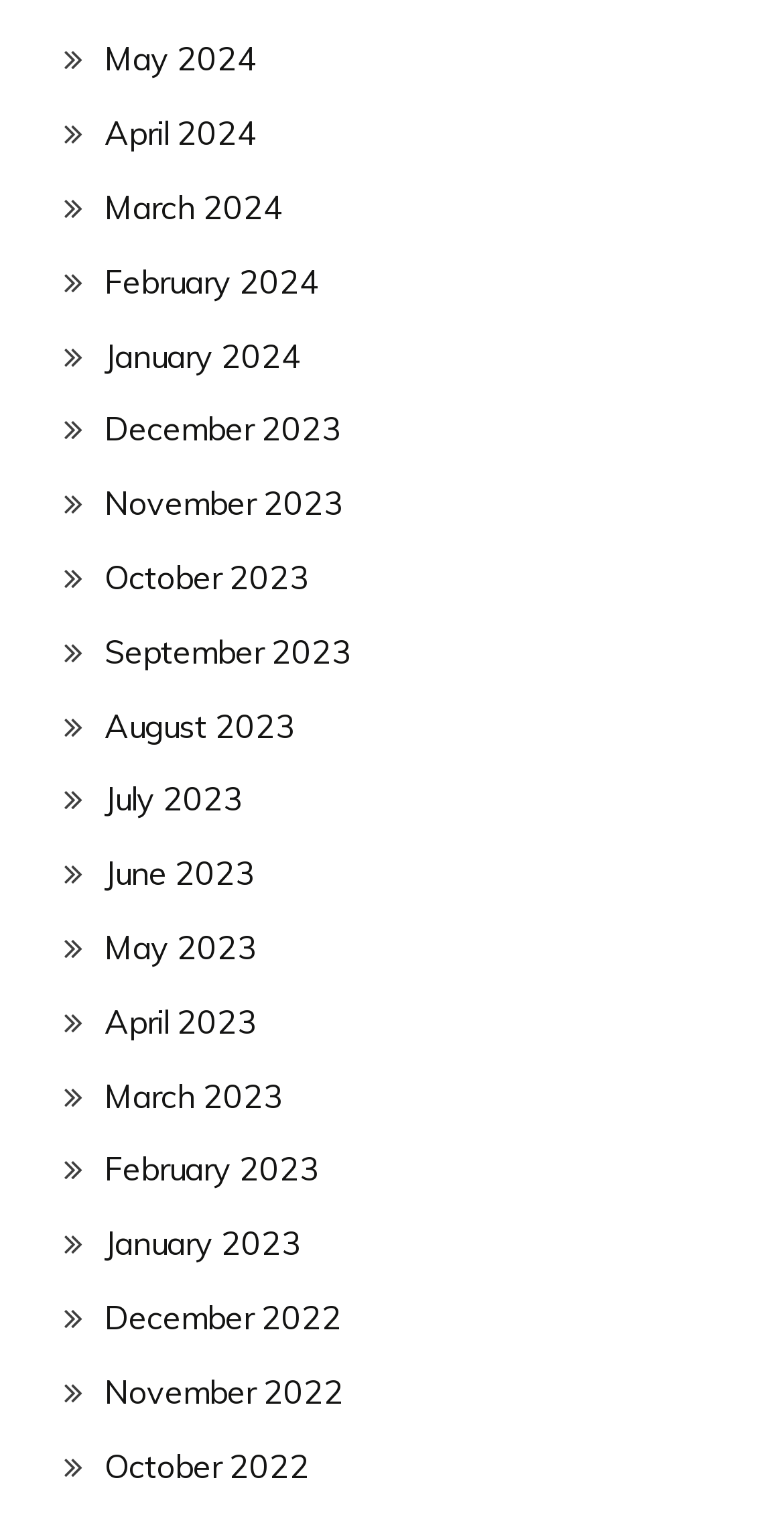Please give a concise answer to this question using a single word or phrase: 
How many months are listed?

16